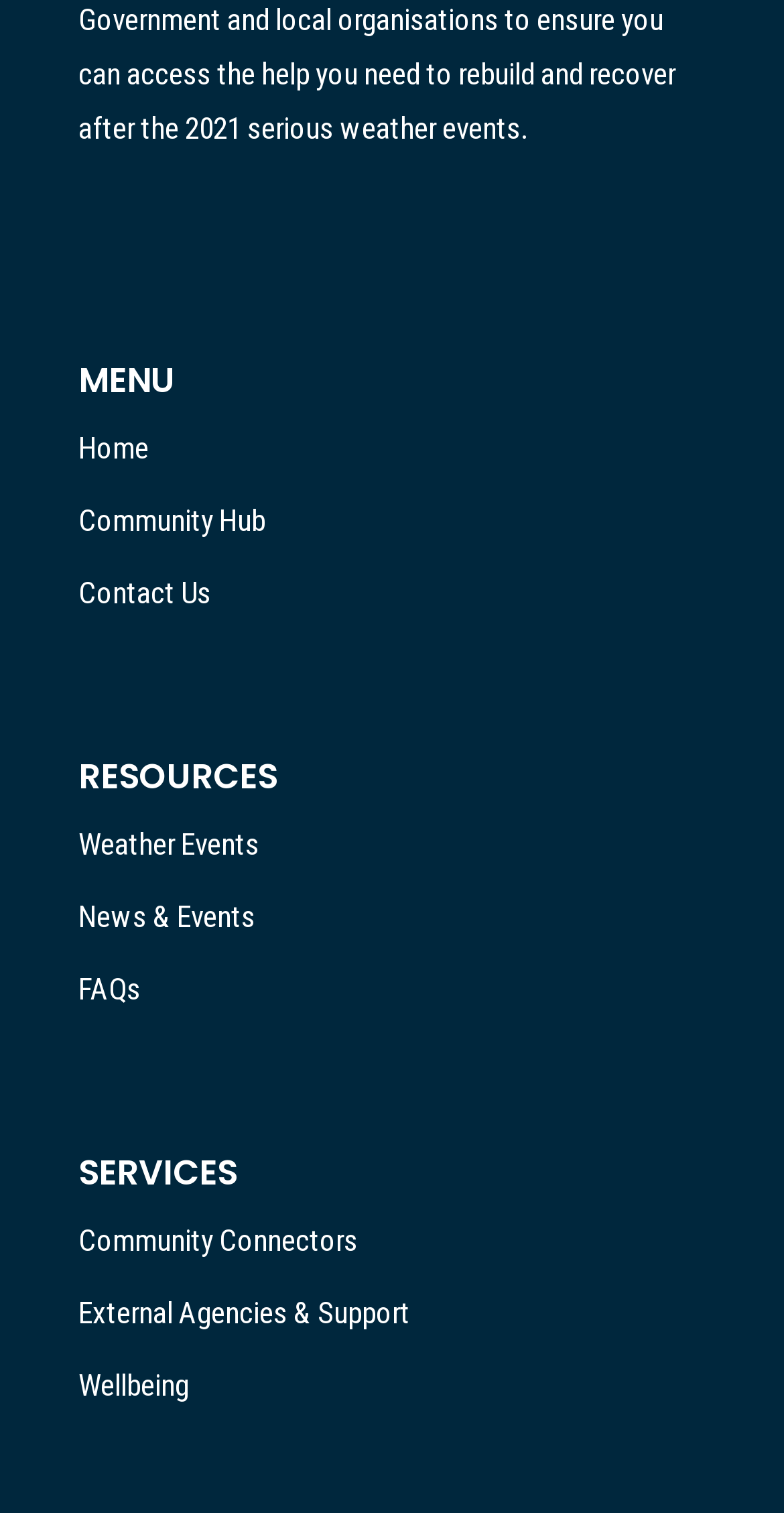Locate the bounding box coordinates of the element's region that should be clicked to carry out the following instruction: "access wellbeing services". The coordinates need to be four float numbers between 0 and 1, i.e., [left, top, right, bottom].

[0.1, 0.904, 0.241, 0.928]